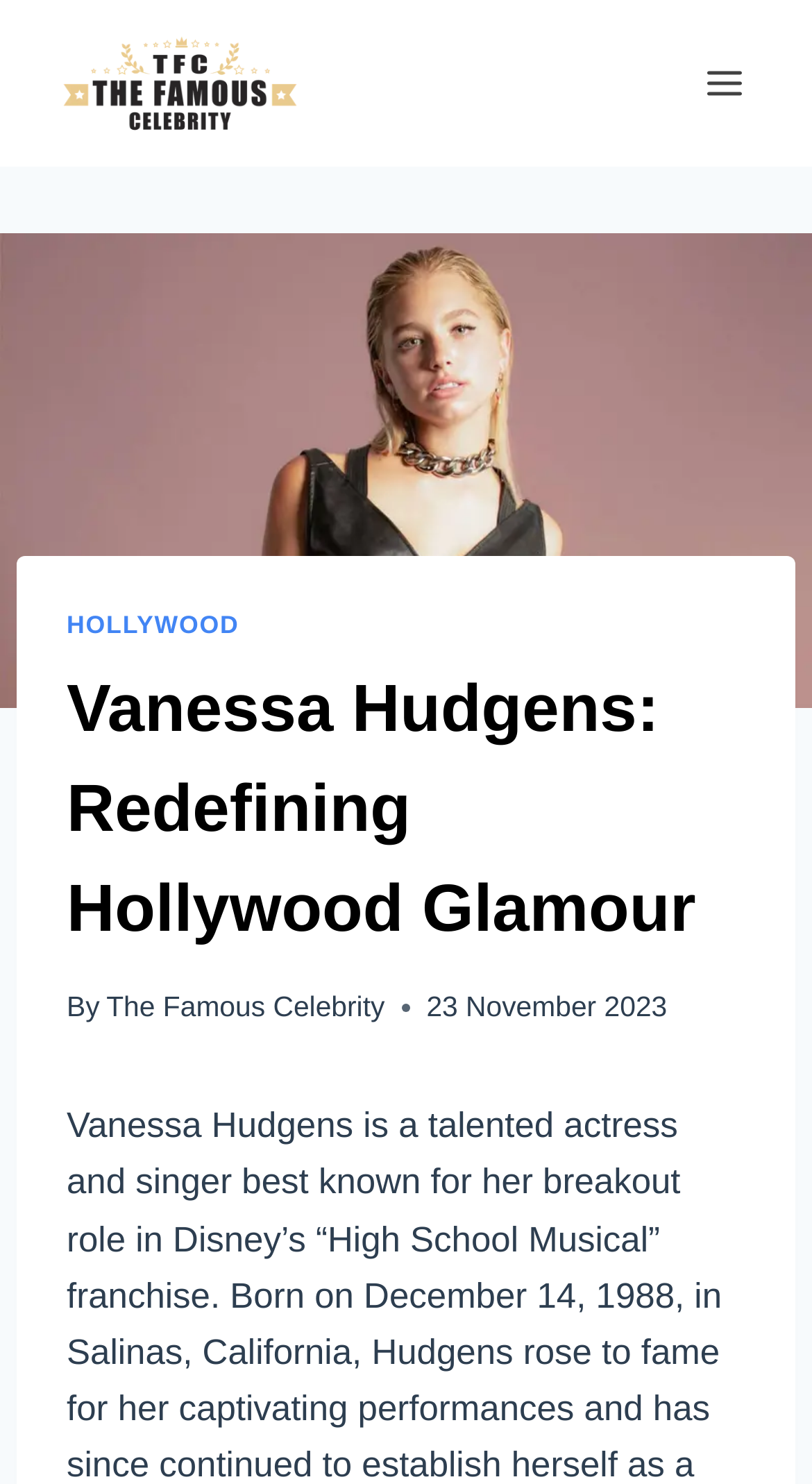What is the name of the celebrity?
Based on the content of the image, thoroughly explain and answer the question.

The name of the celebrity can be found in the heading of the webpage, which is 'Vanessa Hudgens: Redefining Hollywood Glamour'.